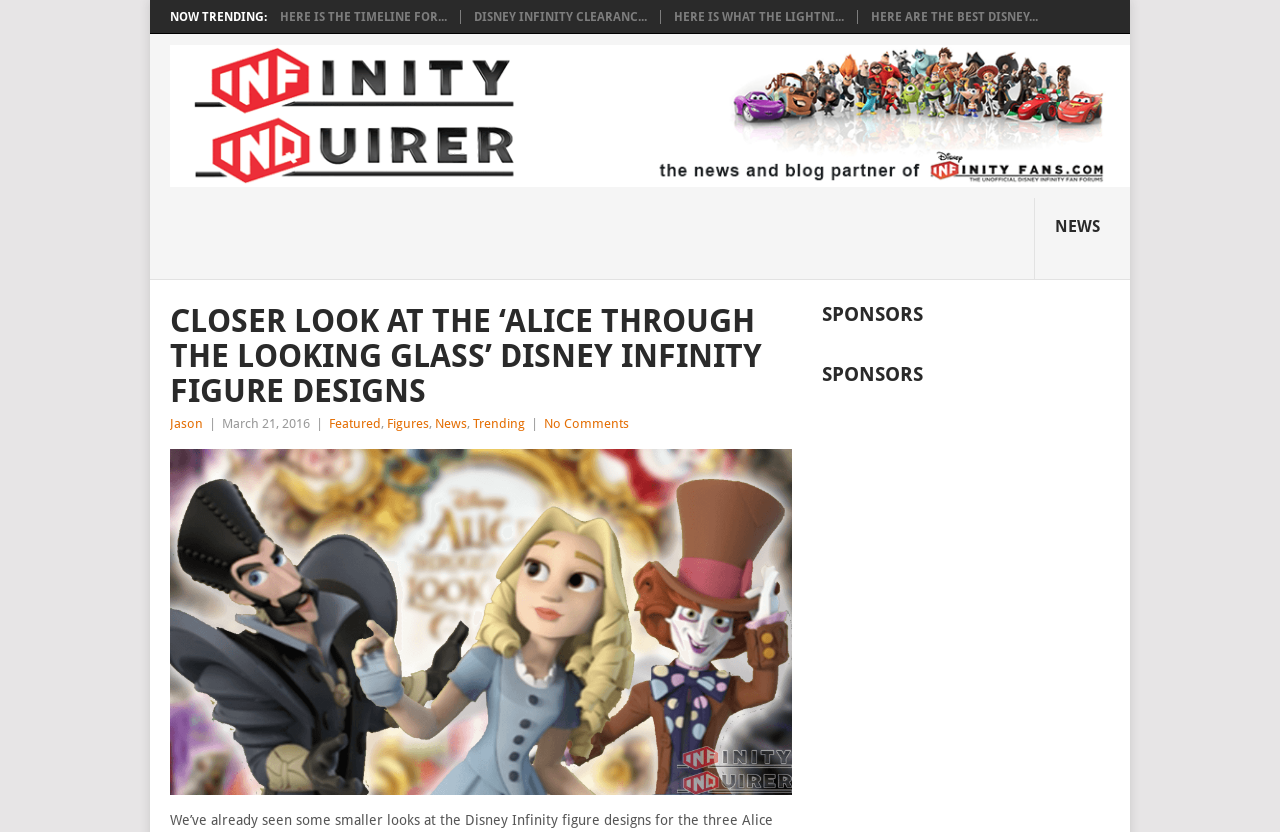Please determine the bounding box coordinates of the section I need to click to accomplish this instruction: "View the 'Alice-Glass-Disney-Infinity' image".

[0.133, 0.54, 0.619, 0.956]